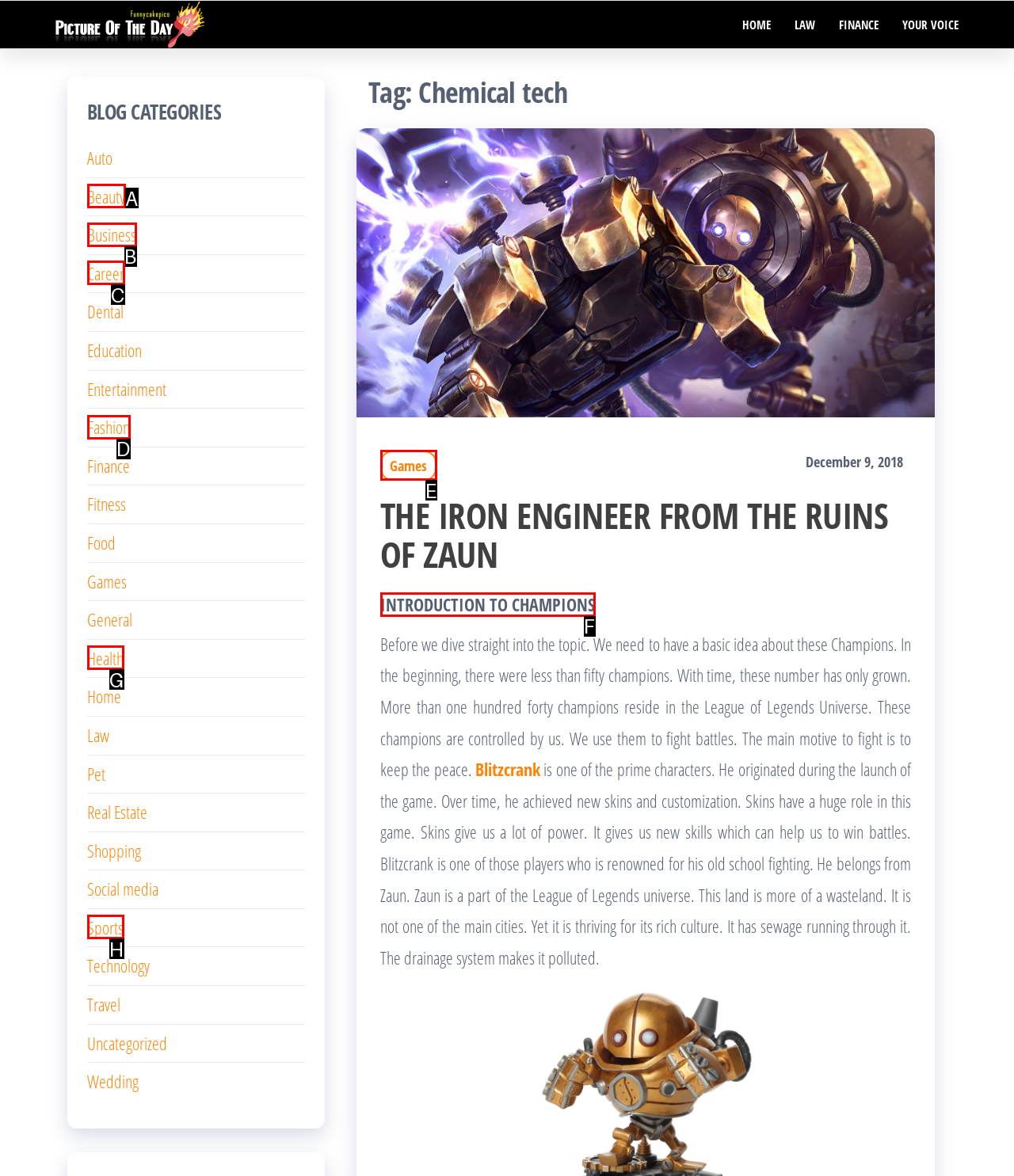Which UI element should be clicked to perform the following task: Read the 'INTRODUCTION TO CHAMPIONS' article? Answer with the corresponding letter from the choices.

F